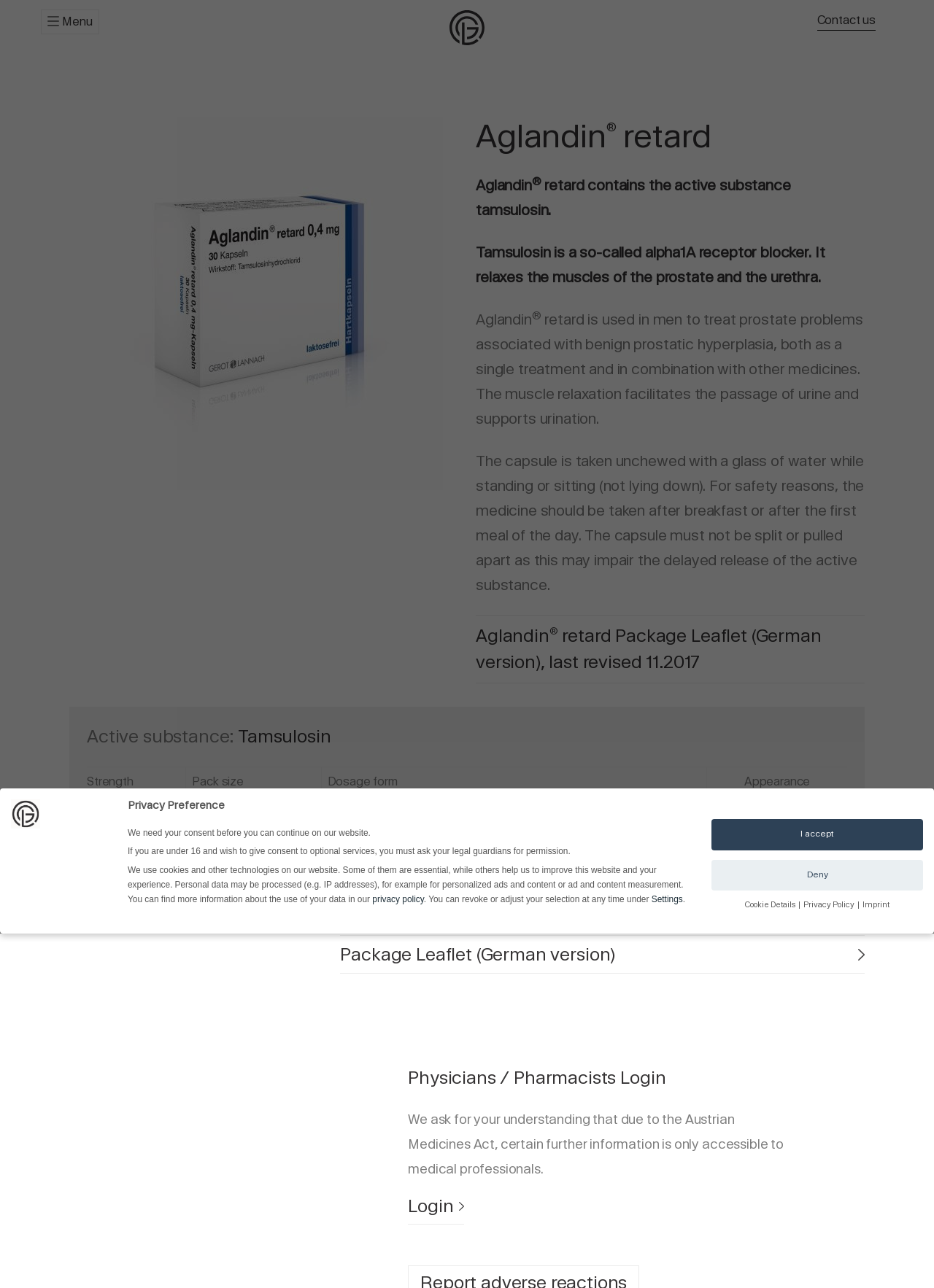Provide a one-word or short-phrase answer to the question:
What is the purpose of Aglandin retard?

To treat prostate problems